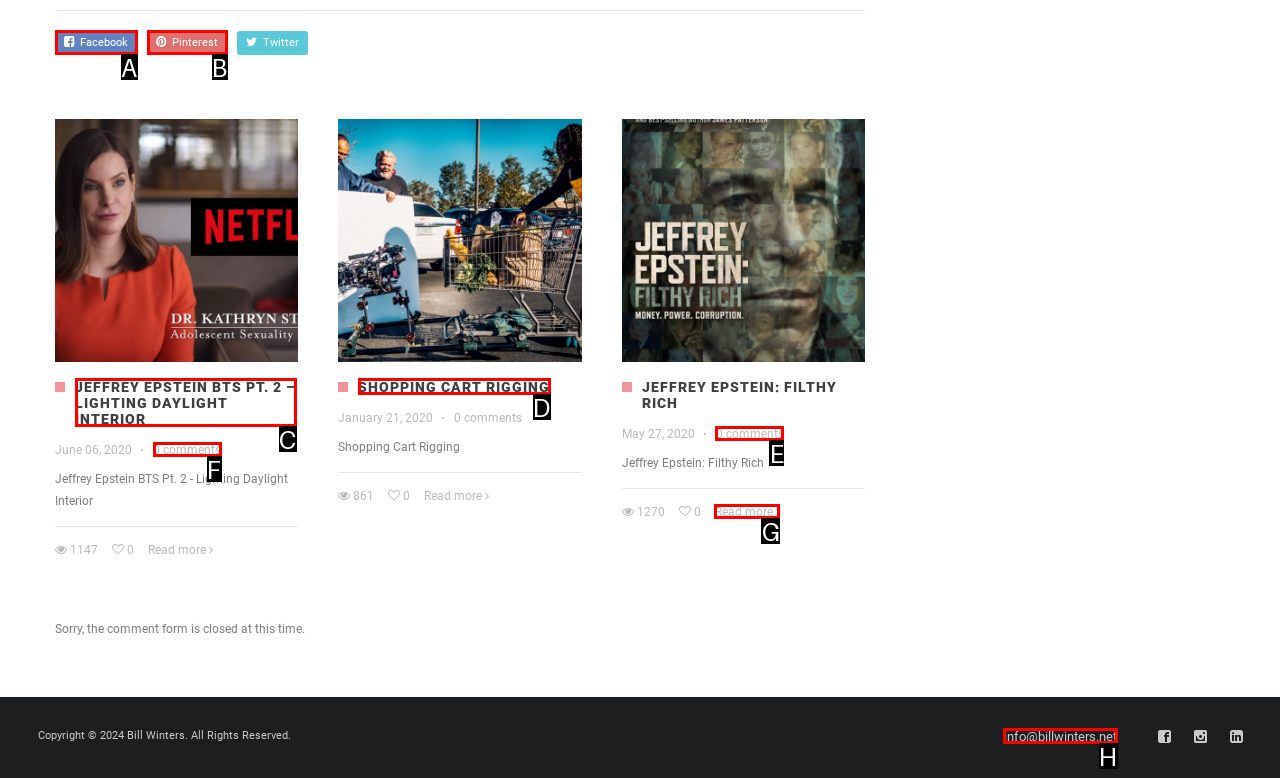Which option should you click on to fulfill this task: Contact via email? Answer with the letter of the correct choice.

H